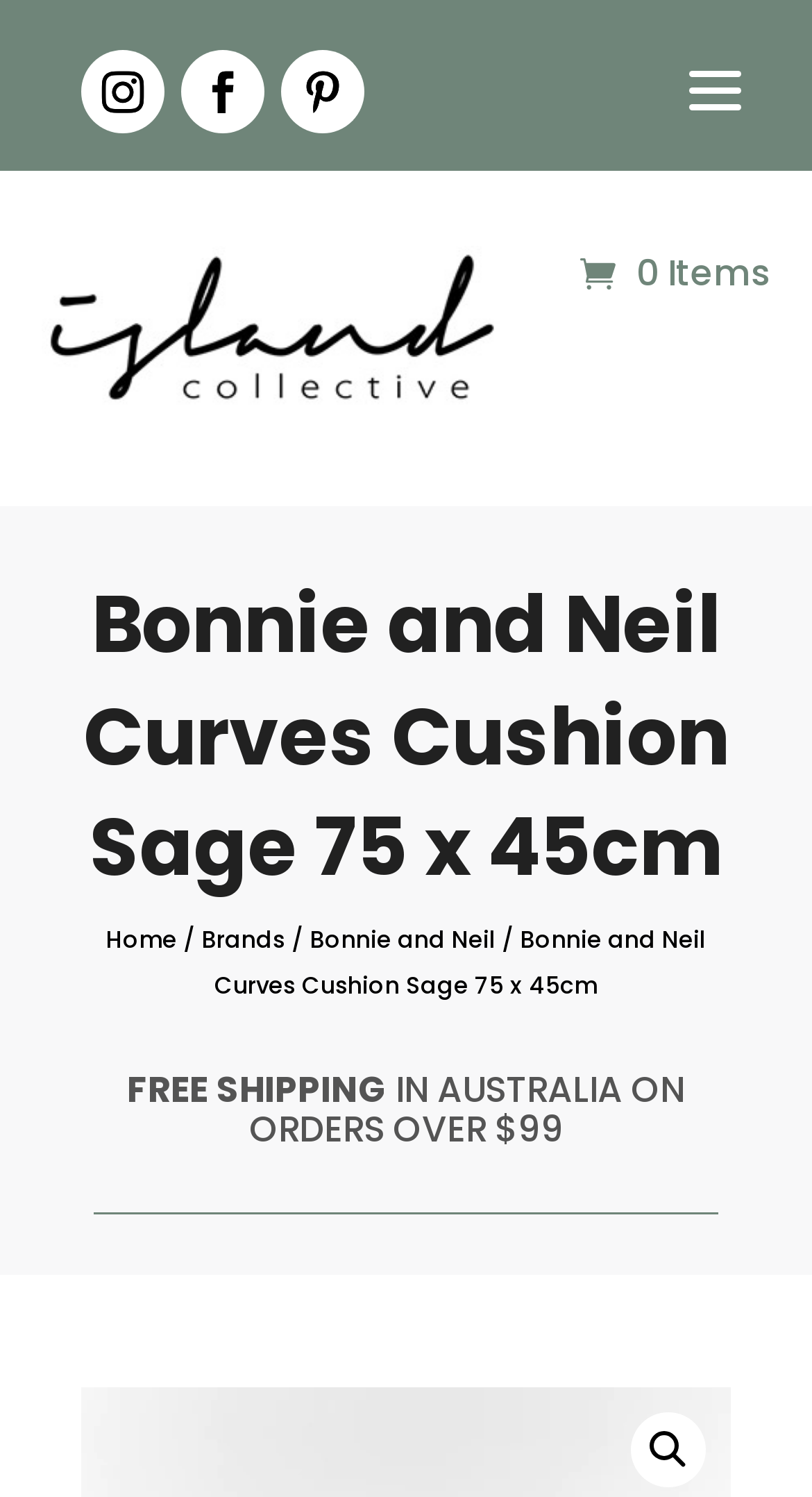Based on the image, please elaborate on the answer to the following question:
What is the minimum order value for free shipping in Australia?

I found the minimum order value for free shipping in Australia by looking at the static text 'FREE SHIPPING IN AUSTRALIA ON ORDERS OVER $99', which explicitly states the minimum order value.